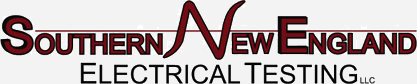Respond with a single word or phrase to the following question:
What type of services does the company specialize in?

Electrical testing services